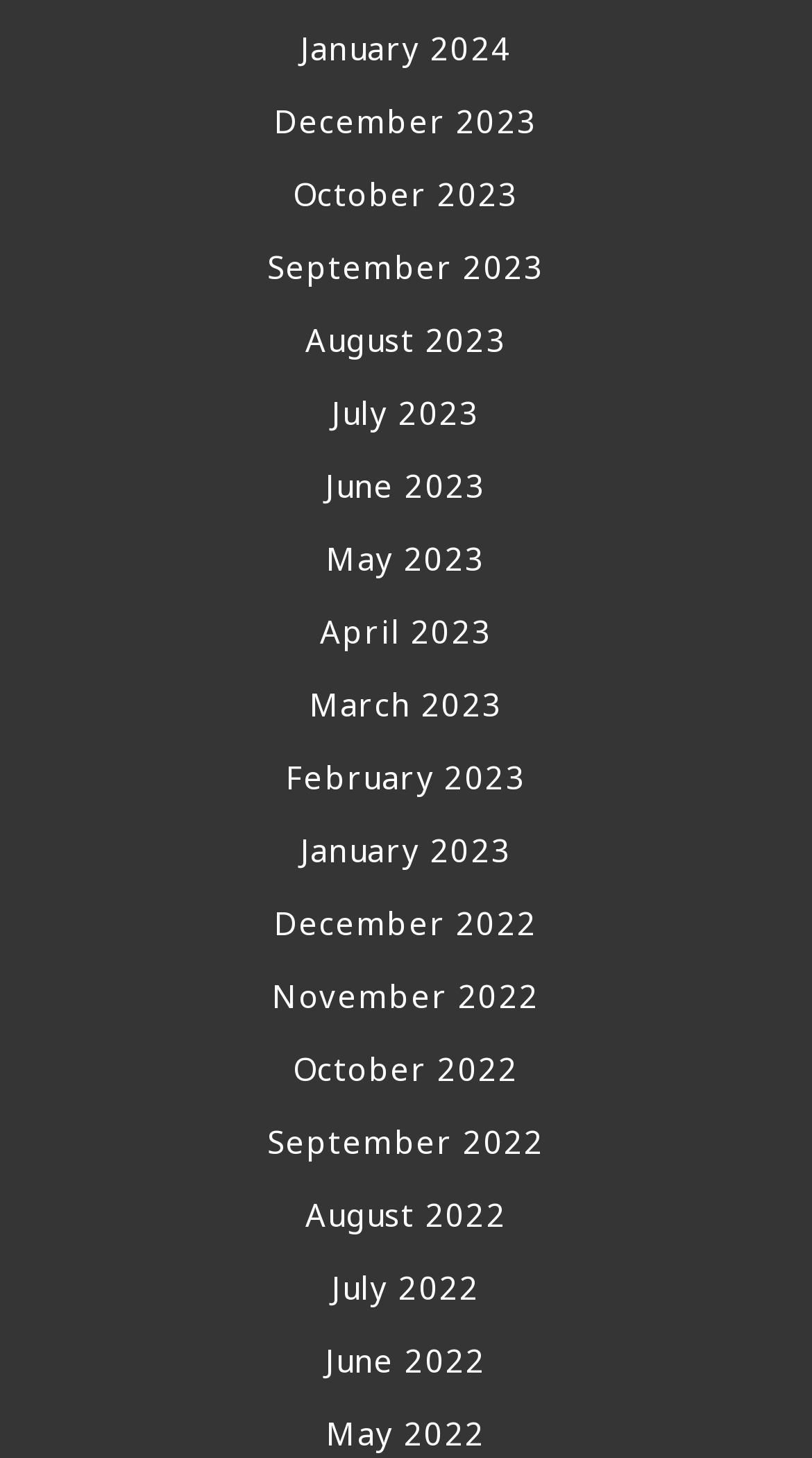How many months are listed?
Refer to the image and respond with a one-word or short-phrase answer.

18